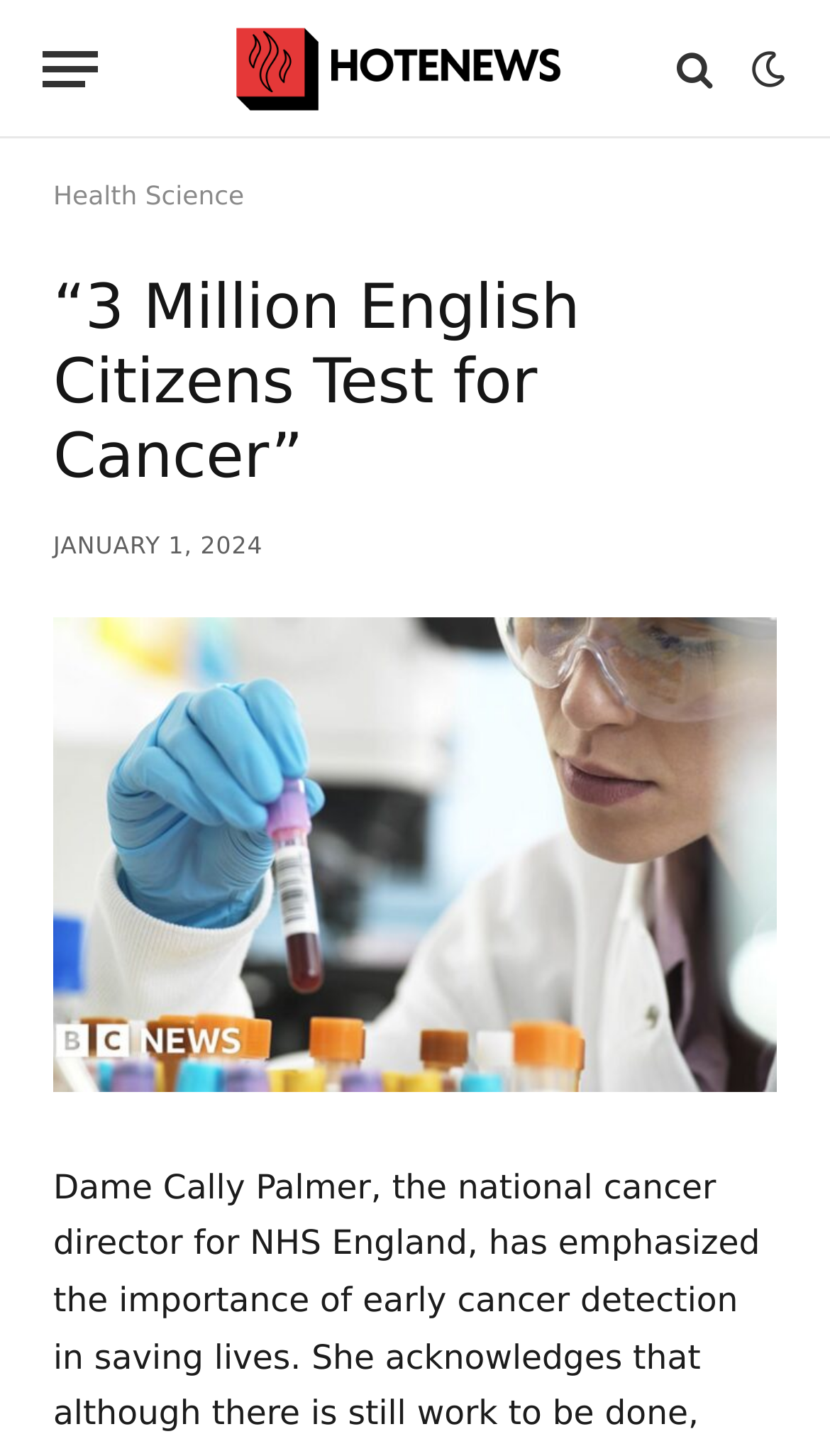Answer the question below with a single word or a brief phrase: 
How many icons are in the top-right corner?

3